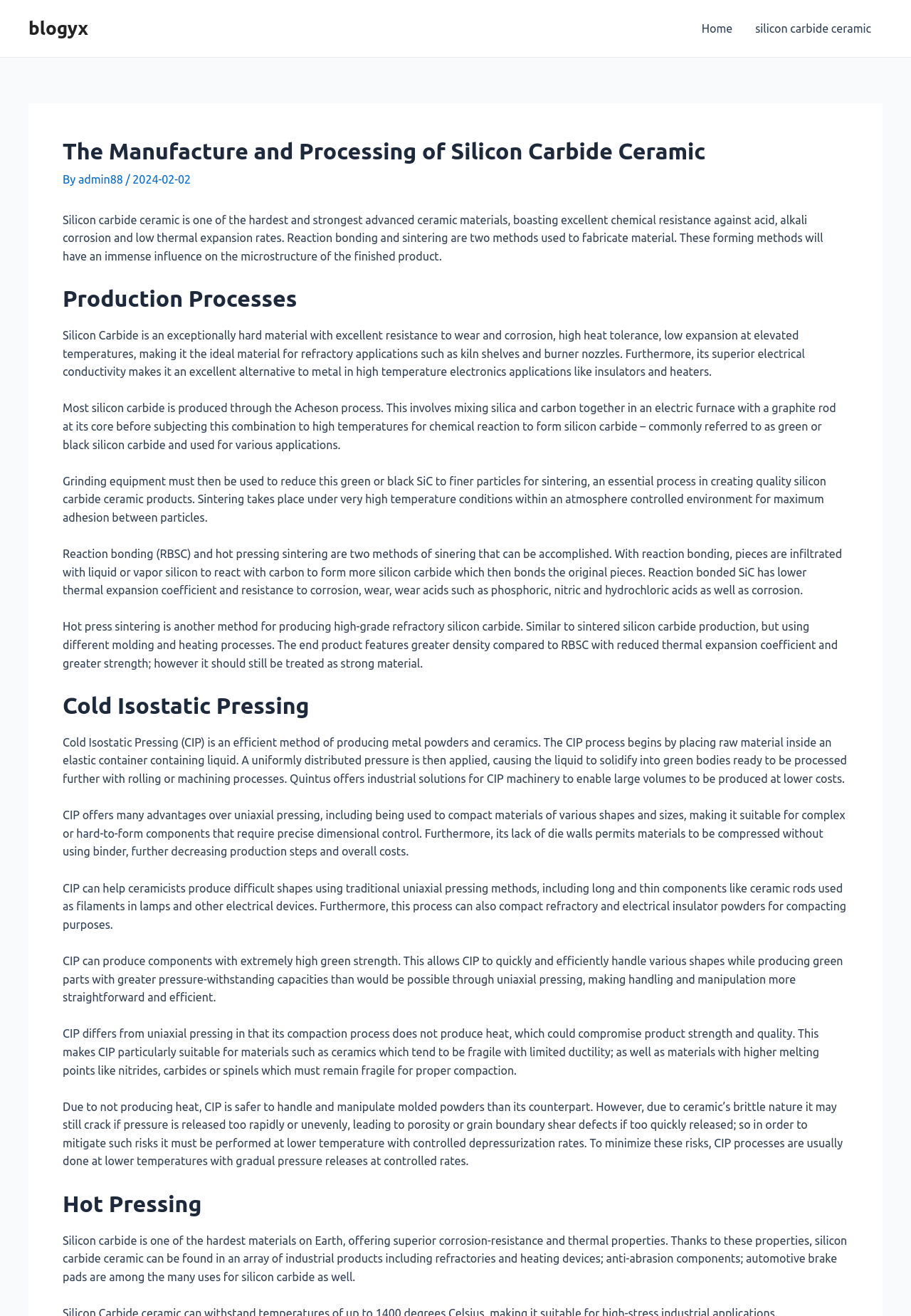What is cold isostatic pressing used for?
Answer the question with a single word or phrase, referring to the image.

Producing metal powders and ceramics